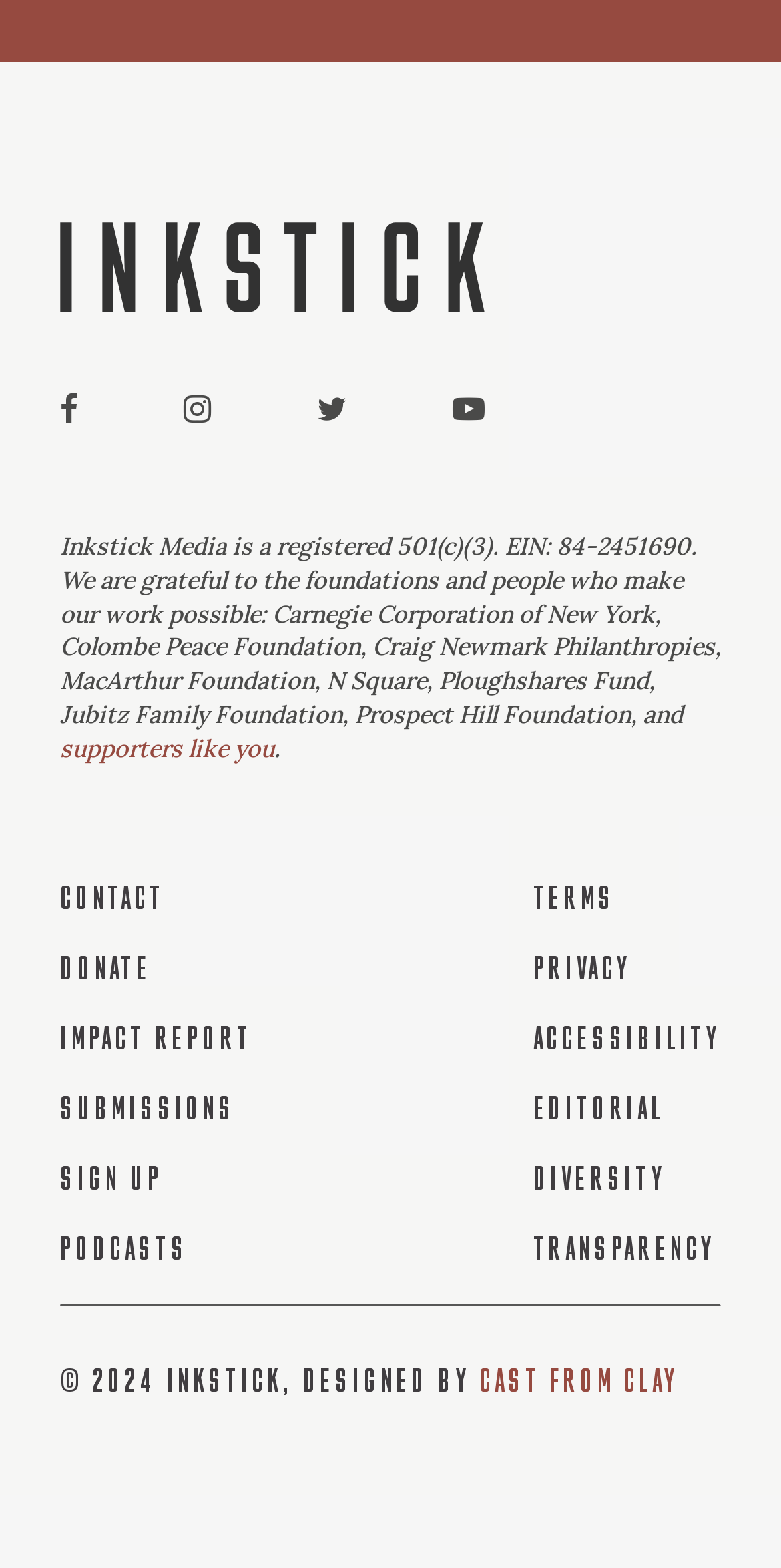What is the name of the organization?
Could you please answer the question thoroughly and with as much detail as possible?

The name of the organization can be found in the StaticText element with the text 'Inkstick Media is a registered 501(c)(3). ...' which is located at the top of the page.